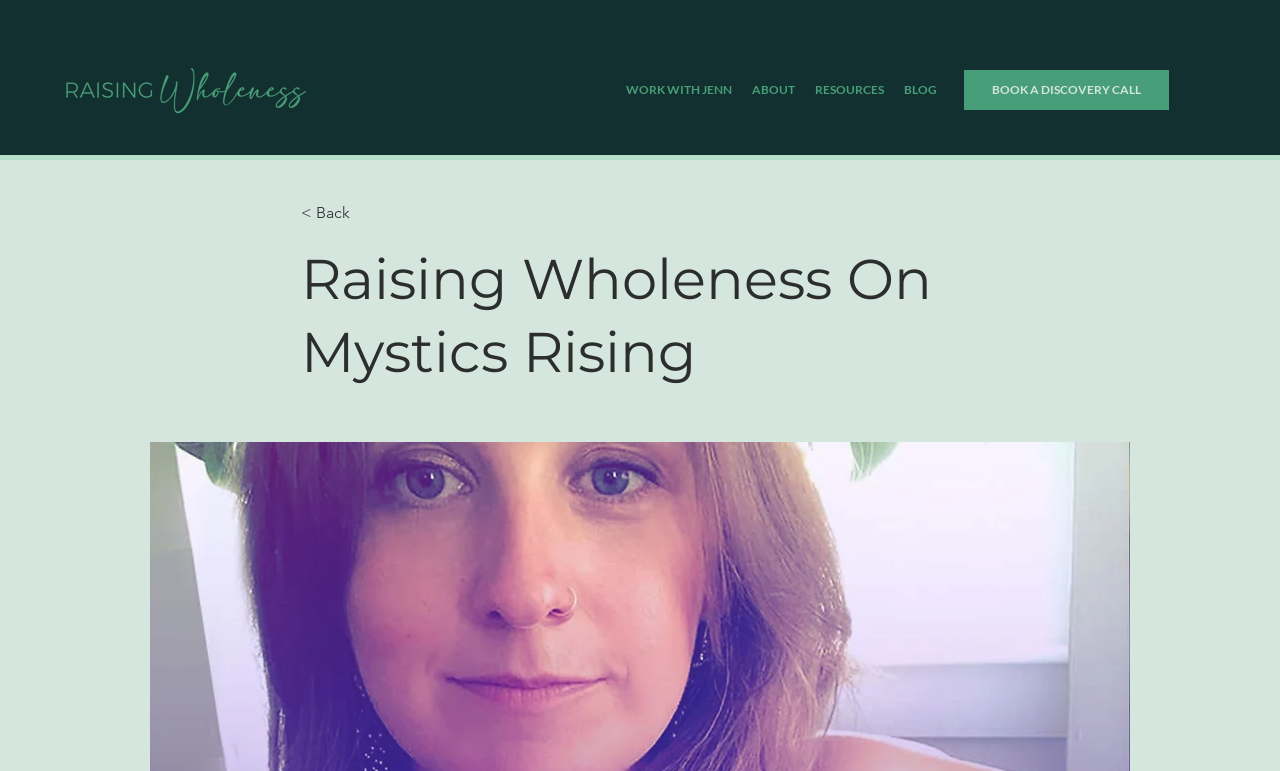How many navigation links are there?
Refer to the image and give a detailed answer to the query.

I counted the number of link elements under the navigation element, which are 'WORK WITH JENN', 'ABOUT', 'RESOURCES', and 'BLOG', so there are 4 navigation links.